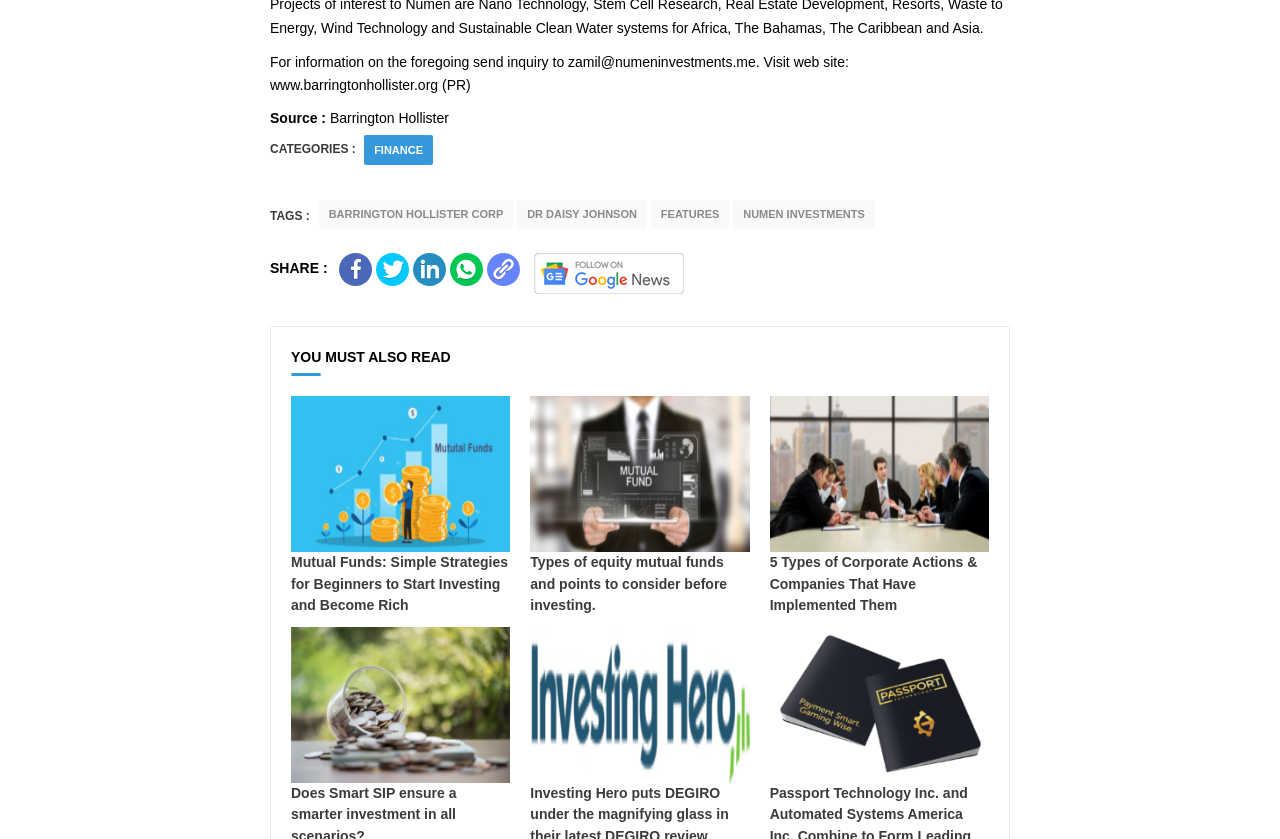Find the bounding box coordinates for the element described here: "parent_node: SHARE : title="Copy Link"".

[0.38, 0.301, 0.406, 0.34]